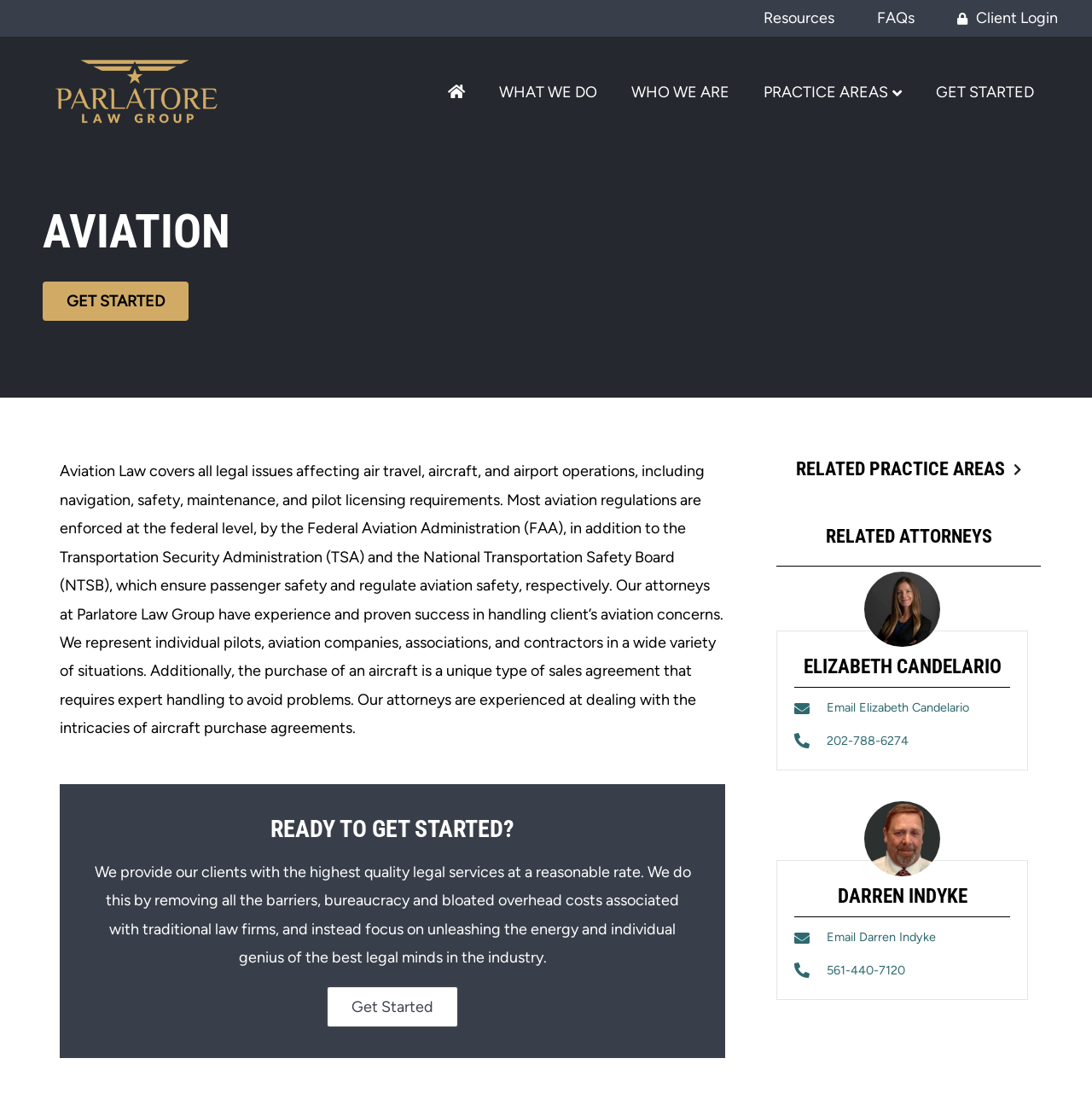Respond with a single word or phrase to the following question:
What is the name of the law group mentioned on this webpage?

Parlatore Law Group